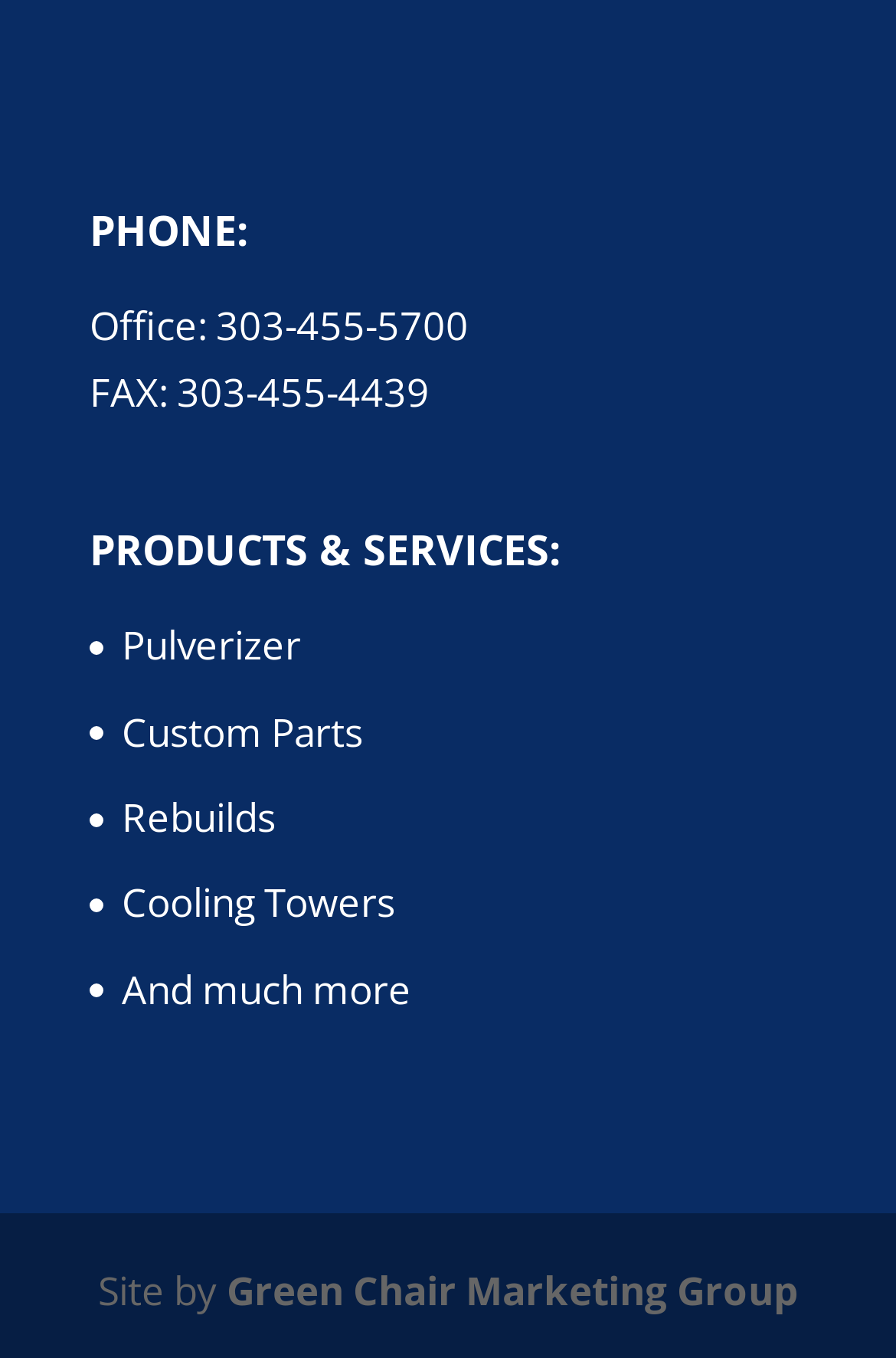Using the provided element description, identify the bounding box coordinates as (top-left x, top-left y, bottom-right x, bottom-right y). Ensure all values are between 0 and 1. Description: And much more

[0.136, 0.709, 0.459, 0.748]